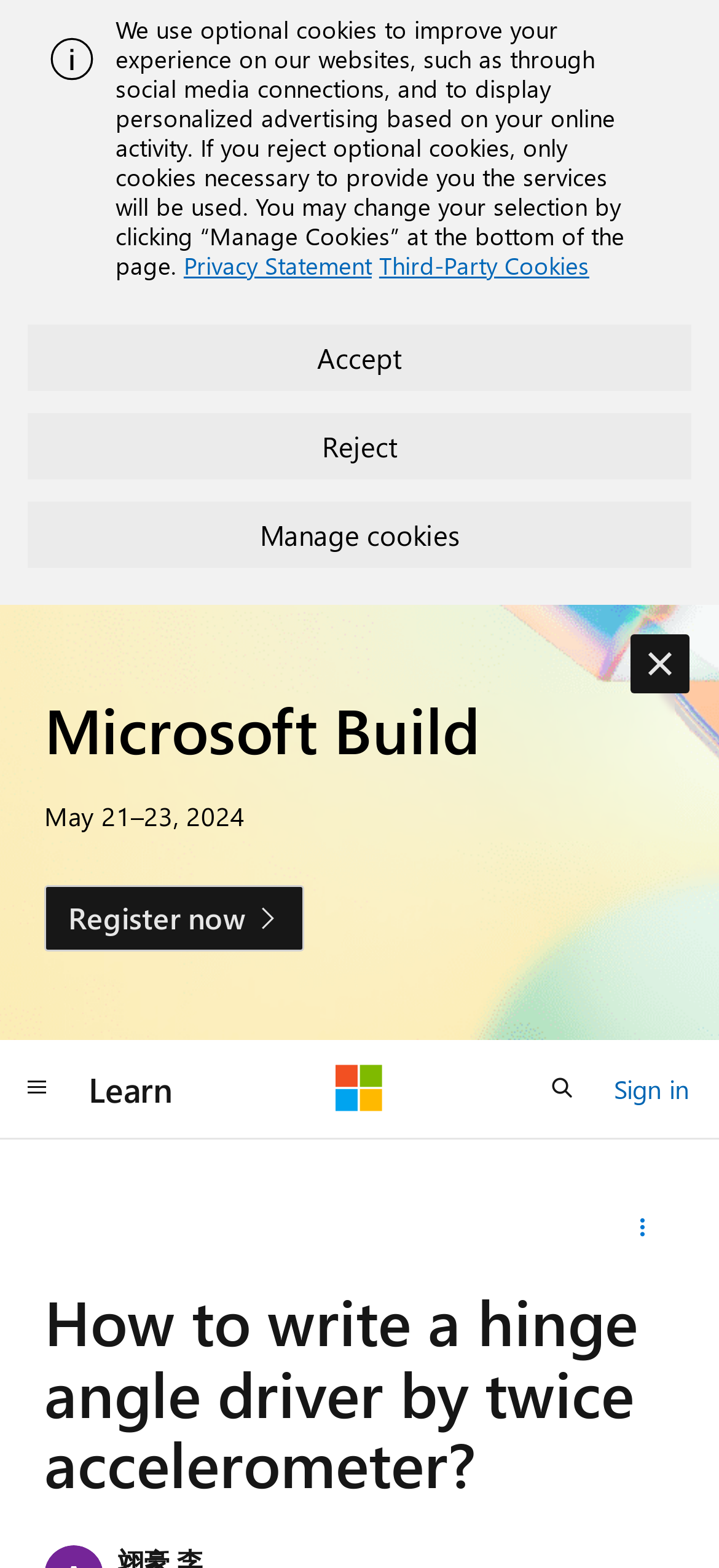How many links are there in the top navigation section?
Please provide a single word or phrase as the answer based on the screenshot.

3